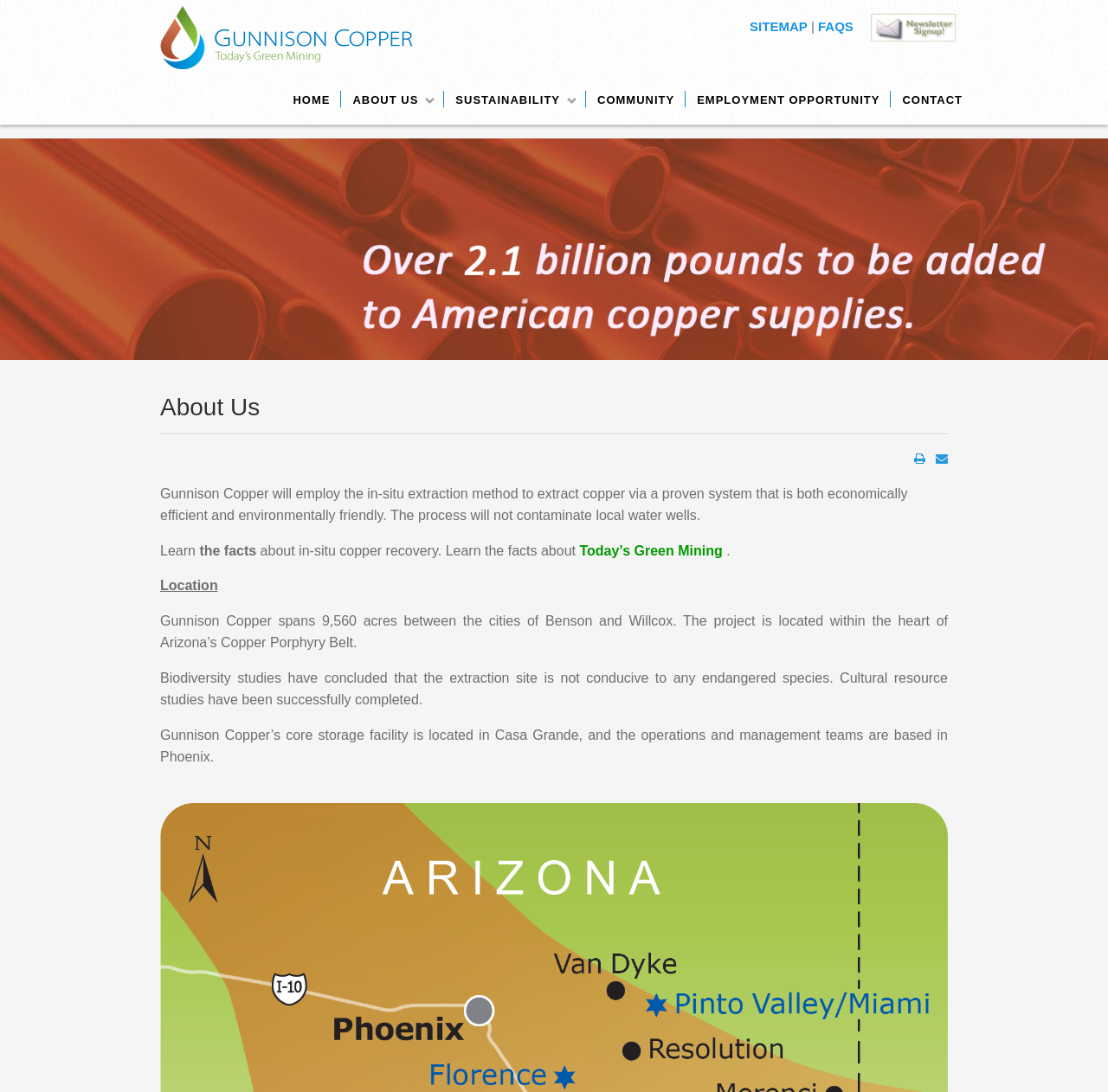Are there any endangered species at the extraction site?
Can you give a detailed and elaborate answer to the question?

According to the webpage, biodiversity studies have concluded that the extraction site is not conducive to any endangered species.